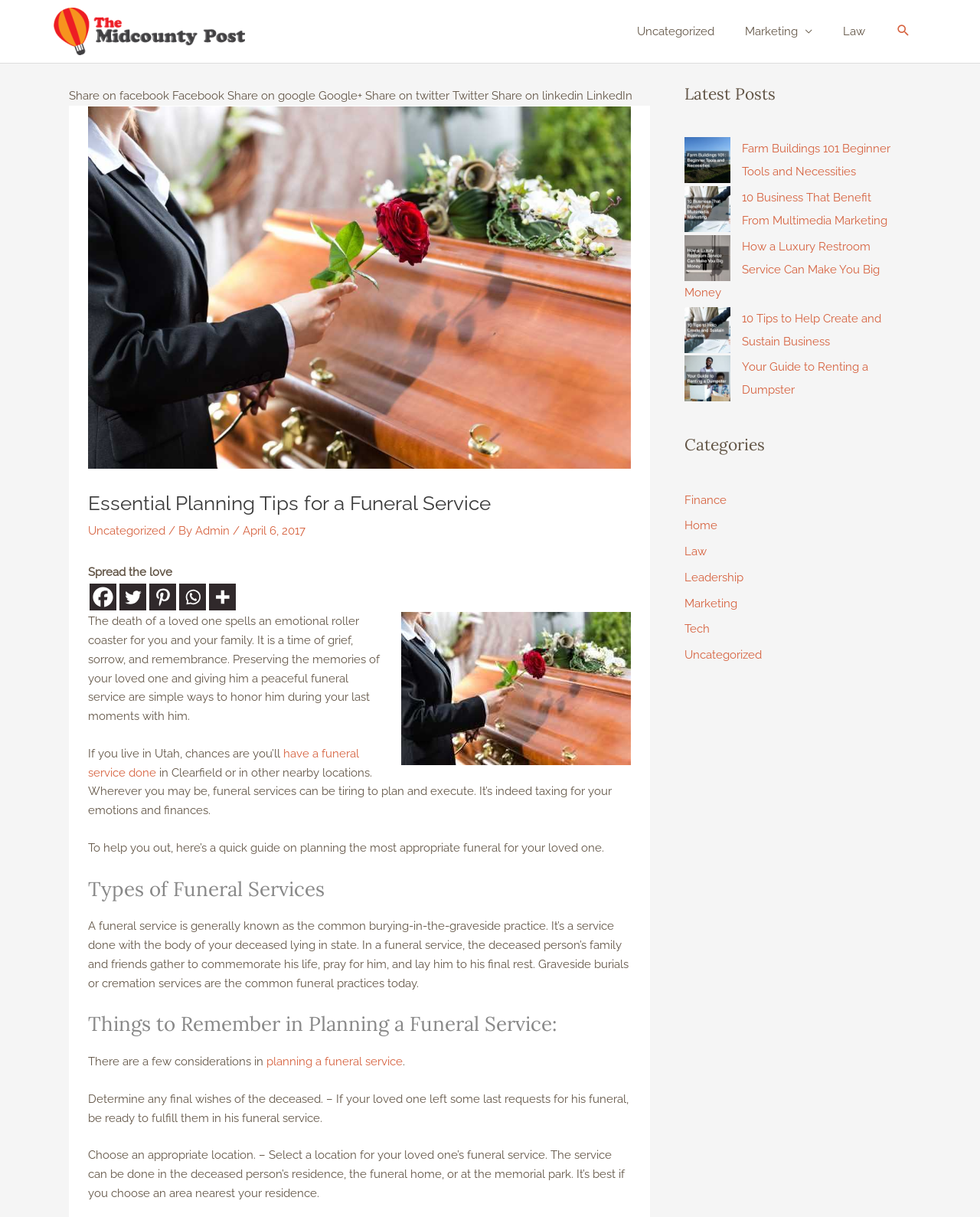Find the bounding box coordinates of the element I should click to carry out the following instruction: "Click on the 'Law' link".

[0.845, 0.007, 0.898, 0.045]